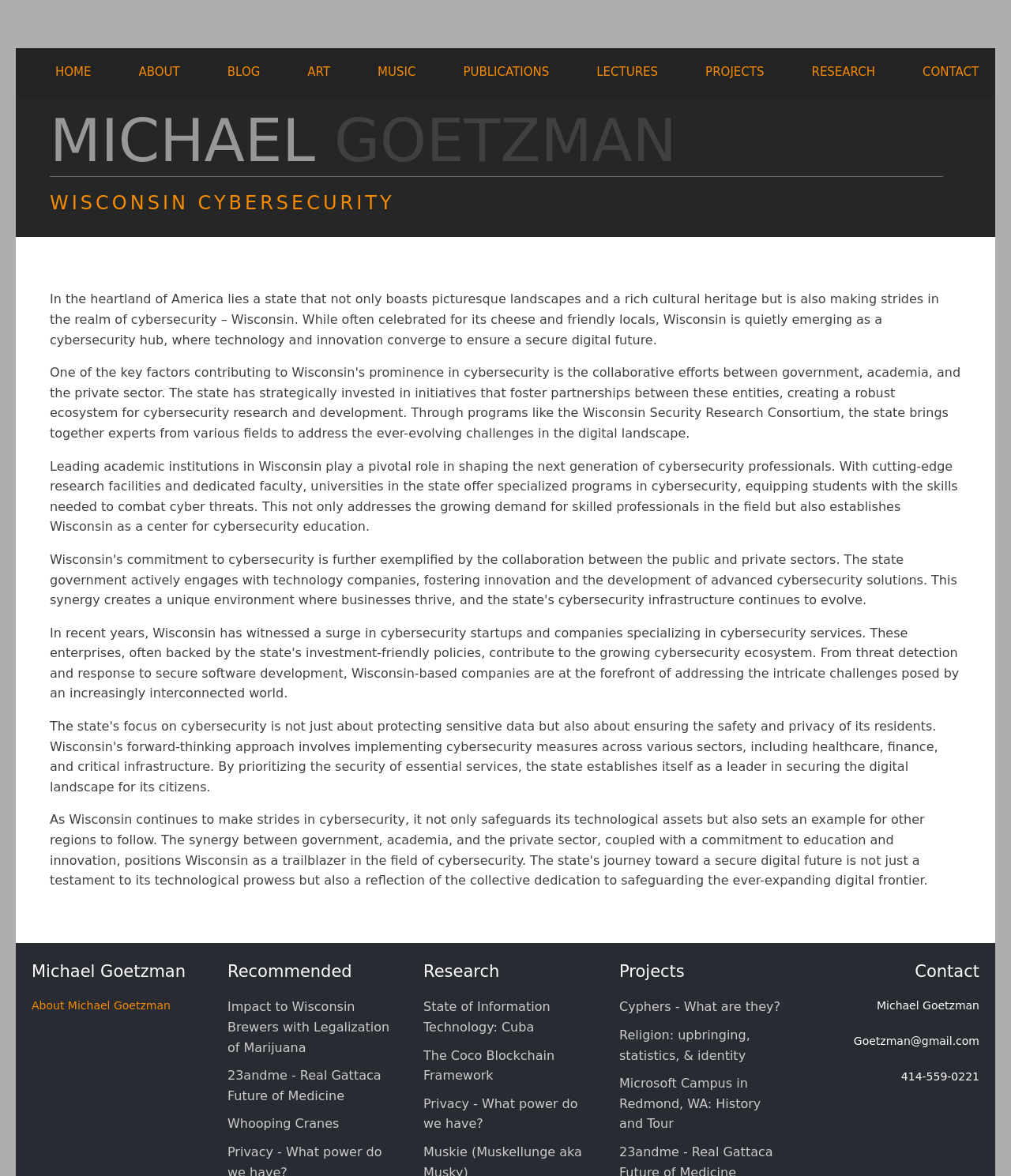Bounding box coordinates should be in the format (top-left x, top-left y, bottom-right x, bottom-right y) and all values should be floating point numbers between 0 and 1. Determine the bounding box coordinate for the UI element described as: Search

None